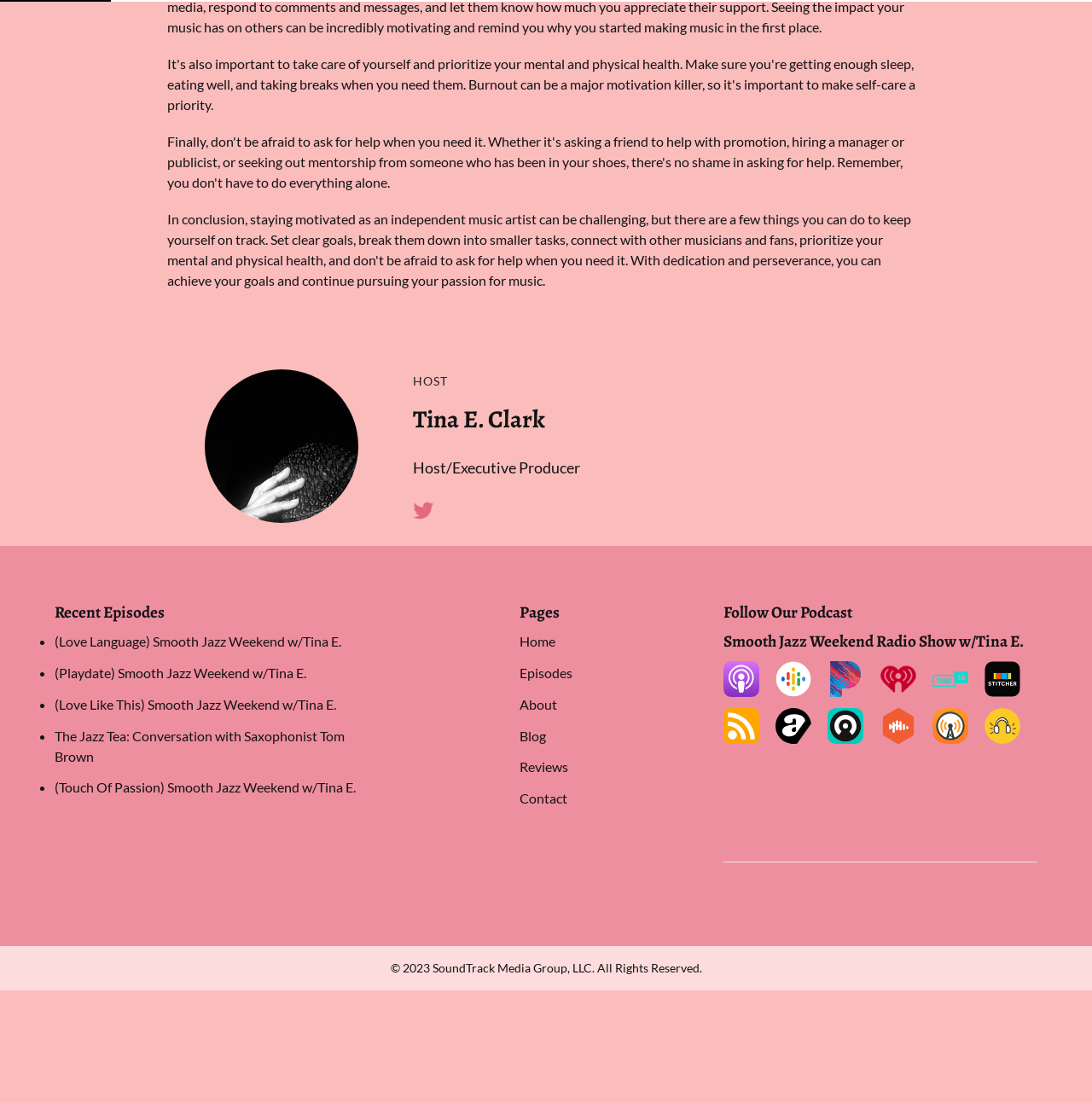Could you determine the bounding box coordinates of the clickable element to complete the instruction: "Listen to '(Love Language) Smooth Jazz Weekend w/Tina E.' episode"? Provide the coordinates as four float numbers between 0 and 1, i.e., [left, top, right, bottom].

[0.05, 0.574, 0.312, 0.589]